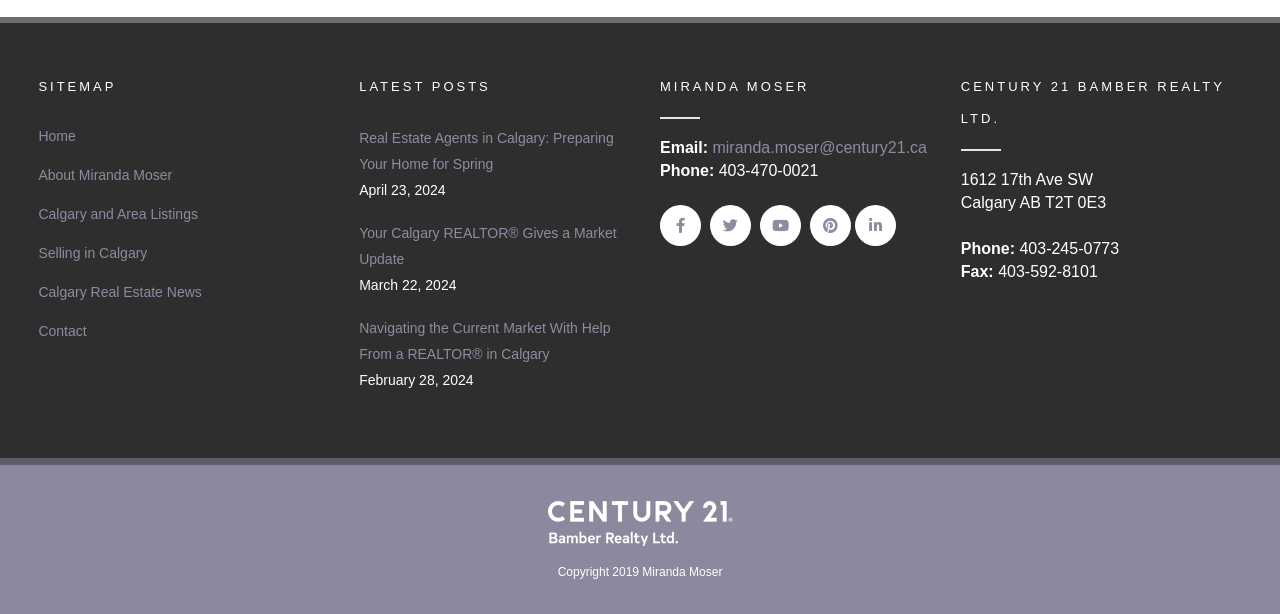From the element description Home, predict the bounding box coordinates of the UI element. The coordinates must be specified in the format (top-left x, top-left y, bottom-right x, bottom-right y) and should be within the 0 to 1 range.

[0.03, 0.204, 0.253, 0.24]